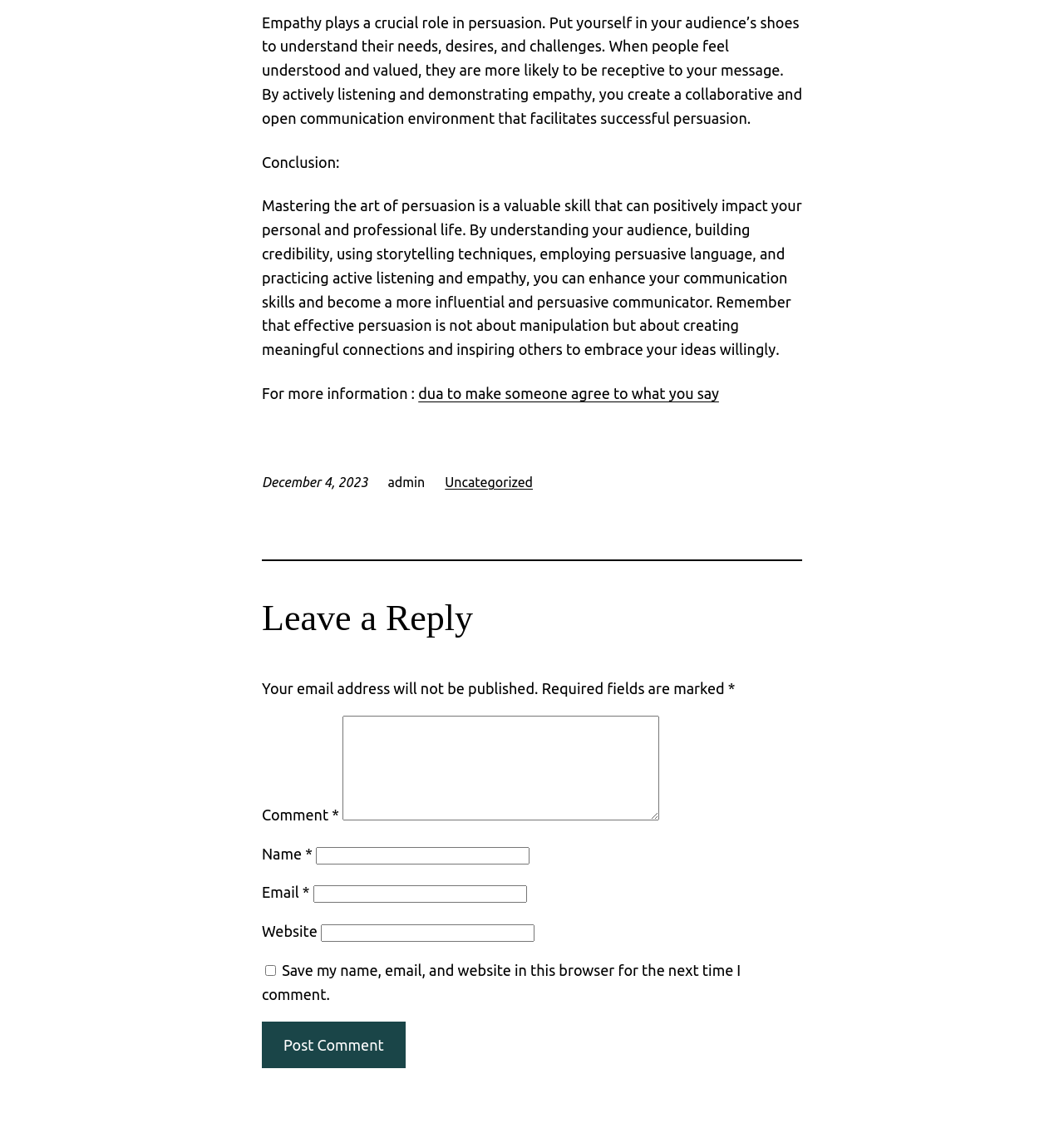What is the main topic of this webpage?
Please provide a single word or phrase answer based on the image.

Persuasion